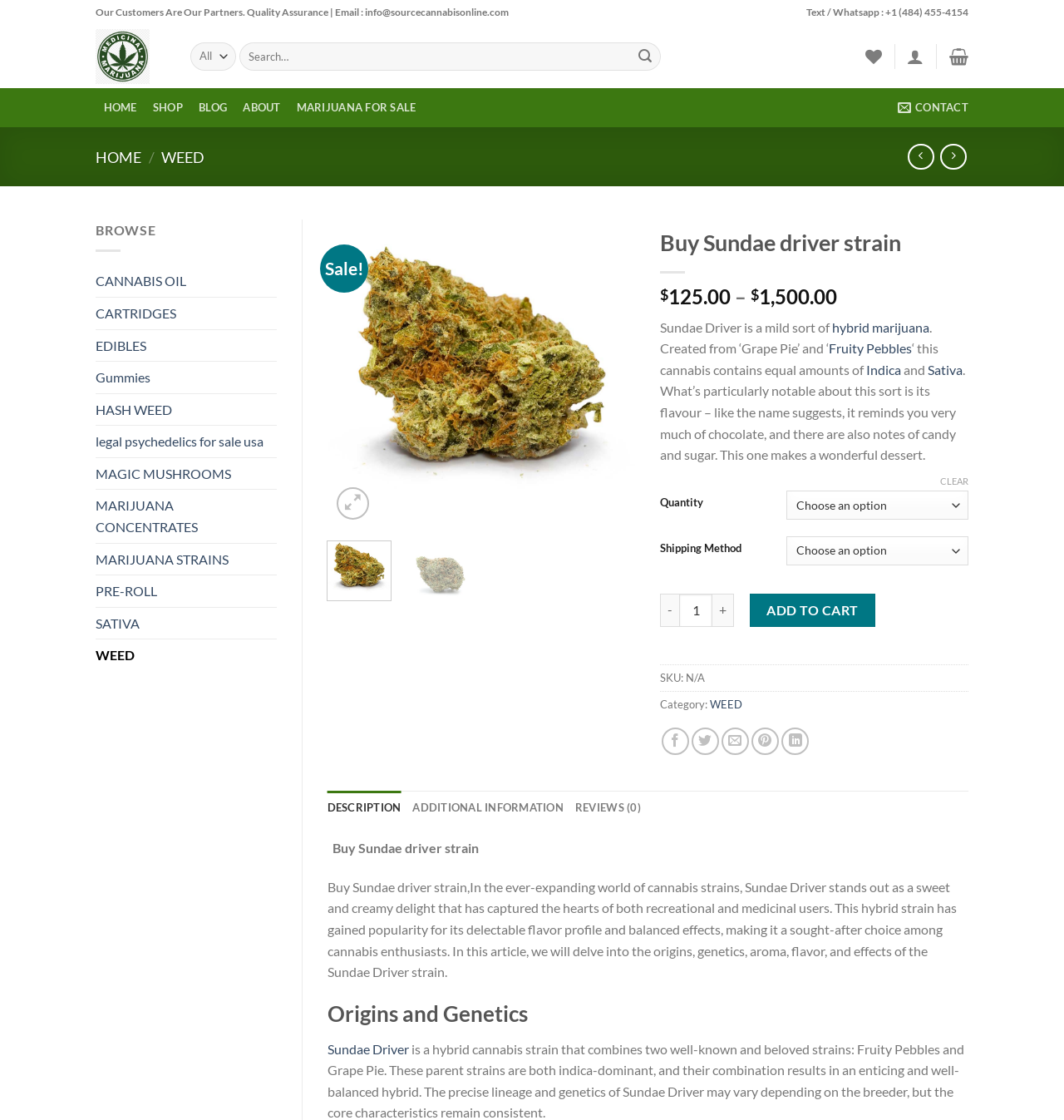Write an exhaustive caption that covers the webpage's main aspects.

This webpage is an online cannabis store, where customers can browse and purchase various marijuana products. At the top of the page, there is a navigation menu with links to different sections of the website, including "HOME", "SHOP", "BLOG", "ABOUT", and "MARIJUANA FOR SALE". Below the navigation menu, there is a search bar where customers can search for specific products.

On the left side of the page, there is a sidebar with links to different categories of products, such as "CANNABIS OIL", "CARTRIDGES", "EDIBLES", and "MARIJUANA STRAINS". Below the sidebar, there is a section with a heading "BROWSE" and a list of links to different products.

In the main content area, there is a product description for "Sundae Driver" strain, which is a mild hybrid marijuana created from "Grape Pie" and "Fruity Pebbles". The description includes information about the product's flavor, which is reminiscent of chocolate, candy, and sugar. There is also a section with product details, including price, quantity, and shipping method.

Below the product description, there is a section with buttons to add the product to the wishlist or cart, as well as a quantity selector and a "ADD TO CART" button. On the right side of the page, there is a section with customer information, including a phone number and email address.

At the bottom of the page, there are social media links to share the product on Facebook, Twitter, or via email. Overall, the webpage is designed to provide customers with a convenient and informative way to browse and purchase cannabis products online.